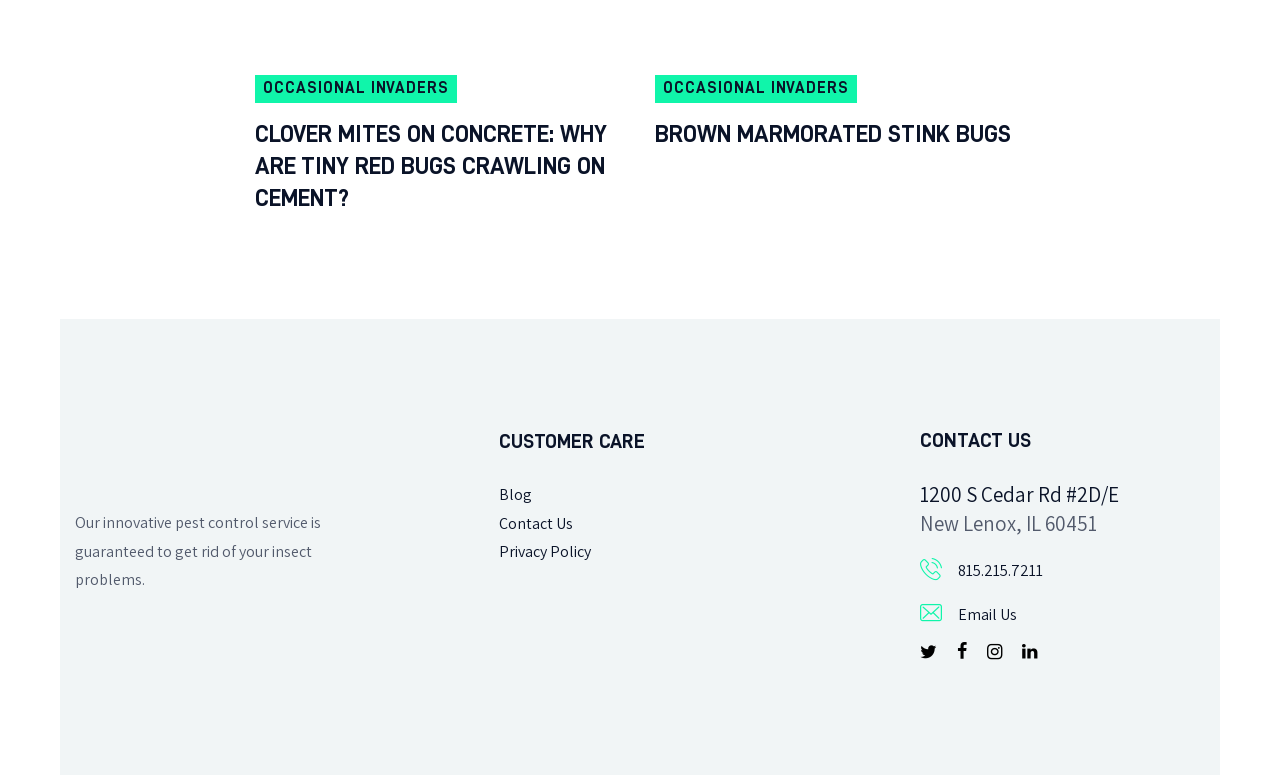Identify the bounding box coordinates of the part that should be clicked to carry out this instruction: "Get the address of A.N.T. Pest Control".

[0.719, 0.622, 0.874, 0.658]